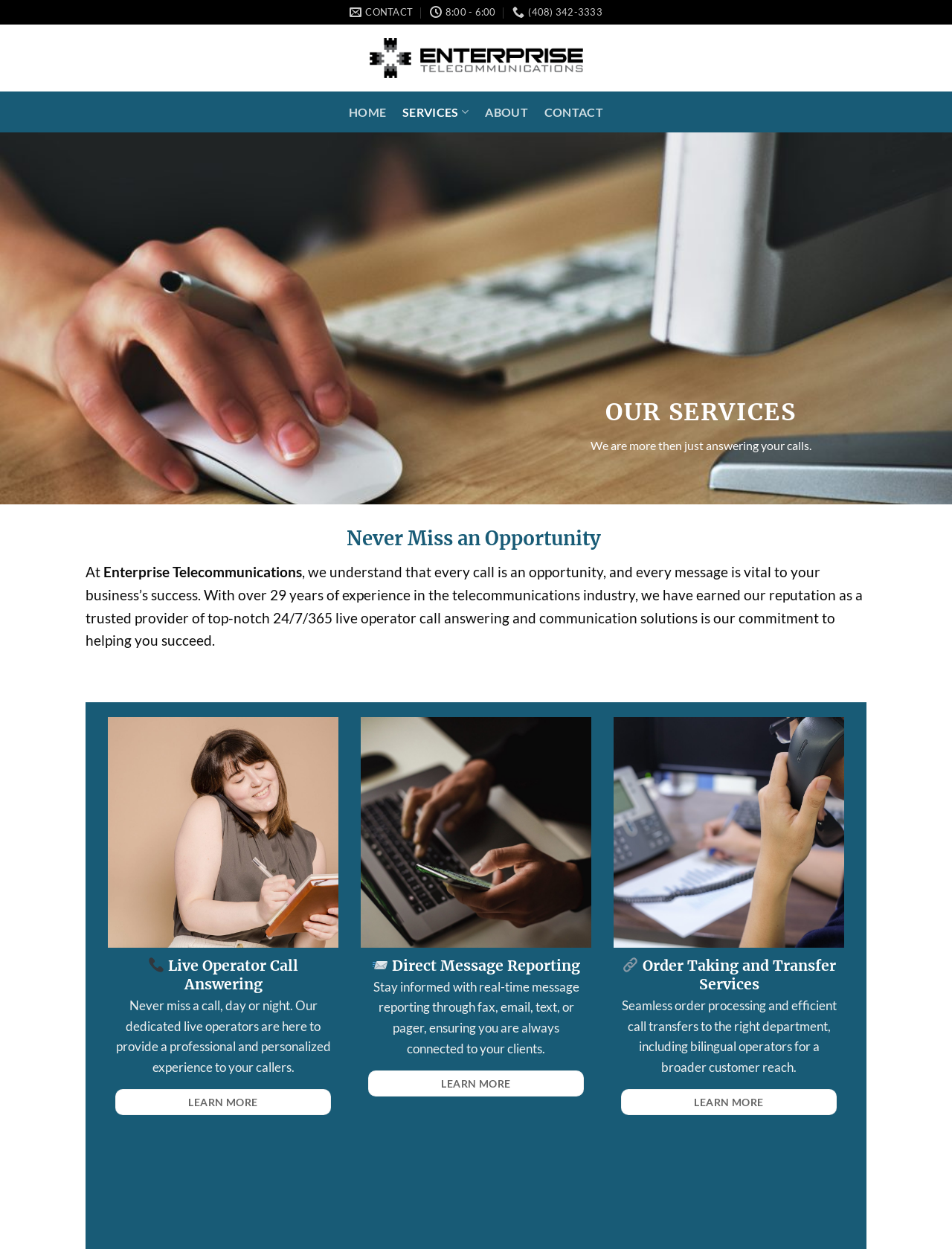Please predict the bounding box coordinates of the element's region where a click is necessary to complete the following instruction: "Click CONTACT". The coordinates should be represented by four float numbers between 0 and 1, i.e., [left, top, right, bottom].

[0.572, 0.079, 0.634, 0.1]